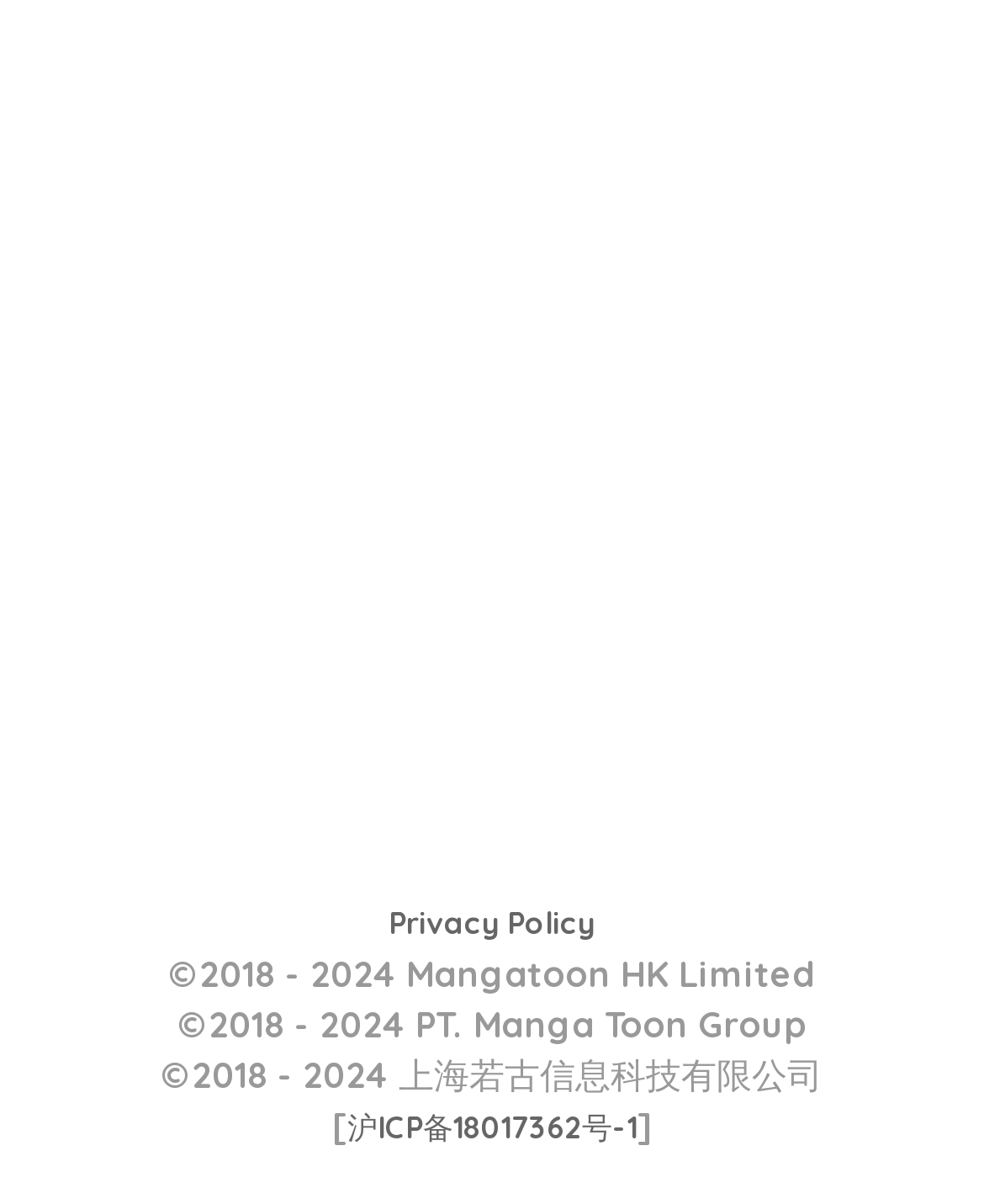Given the description of the UI element: "Privacy Policy", predict the bounding box coordinates in the form of [left, top, right, bottom], with each value being a float between 0 and 1.

[0.395, 0.751, 0.605, 0.782]